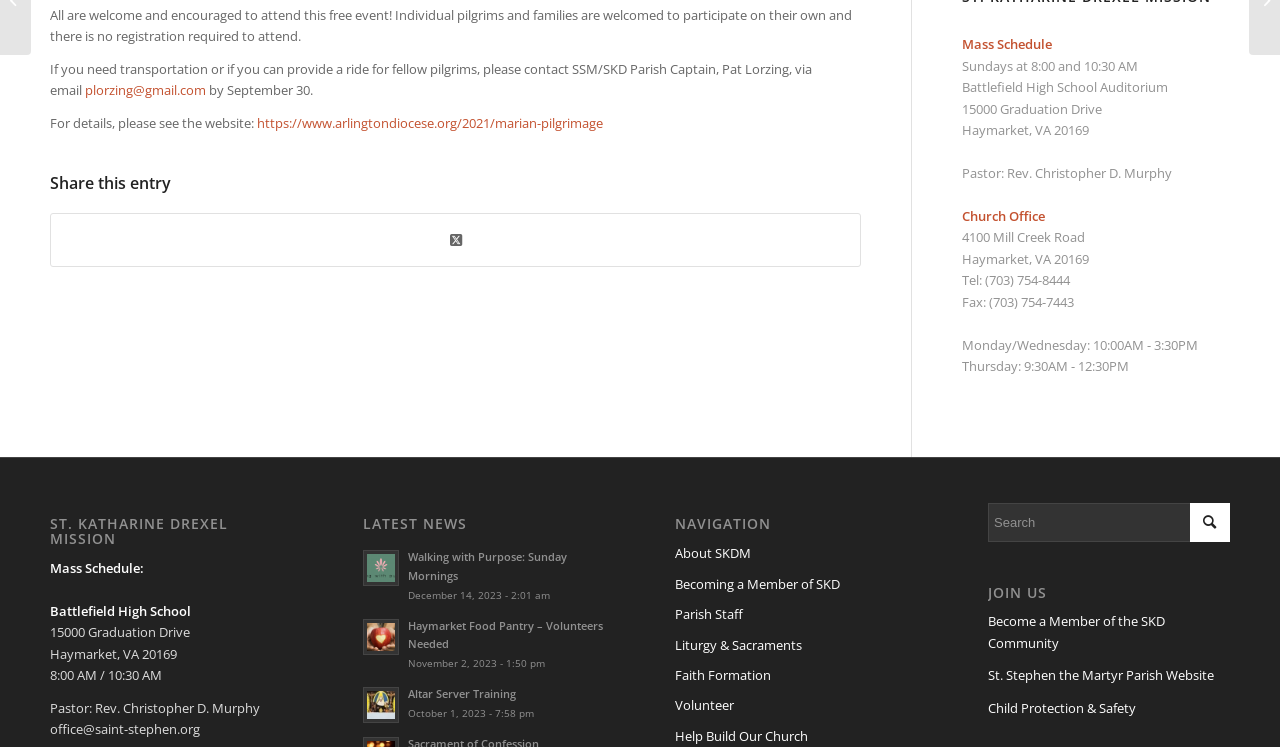Bounding box coordinates are specified in the format (top-left x, top-left y, bottom-right x, bottom-right y). All values are floating point numbers bounded between 0 and 1. Please provide the bounding box coordinate of the region this sentence describes: Share on Twitter

[0.04, 0.286, 0.672, 0.356]